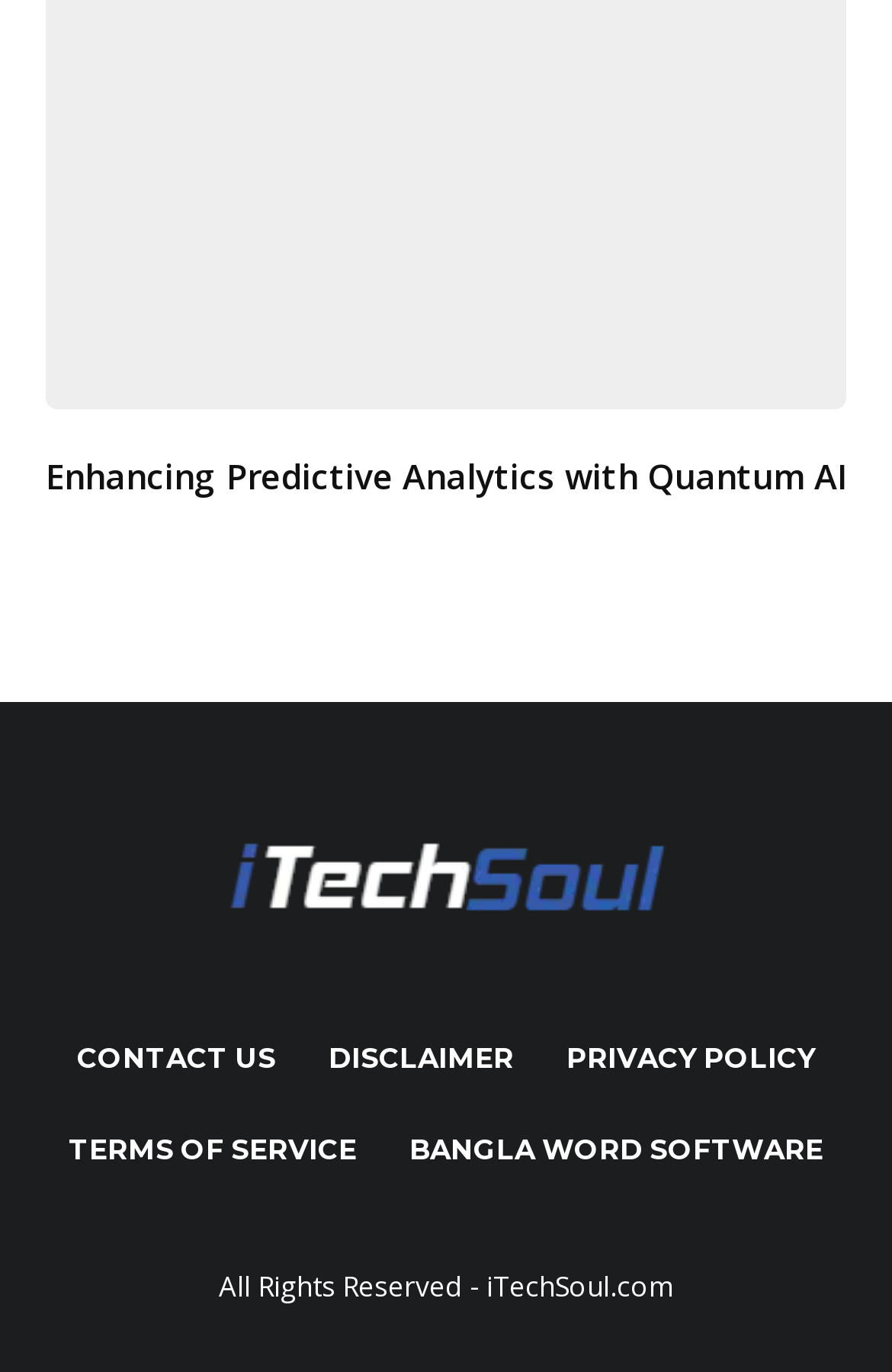Is the 'CONTACT US' link to the left of the 'DISCLAIMER' link?
Provide a fully detailed and comprehensive answer to the question.

The 'CONTACT US' link is to the left of the 'DISCLAIMER' link because the x1 coordinate of the 'CONTACT US' link (0.086) is less than the x1 coordinate of the 'DISCLAIMER' link (0.368).